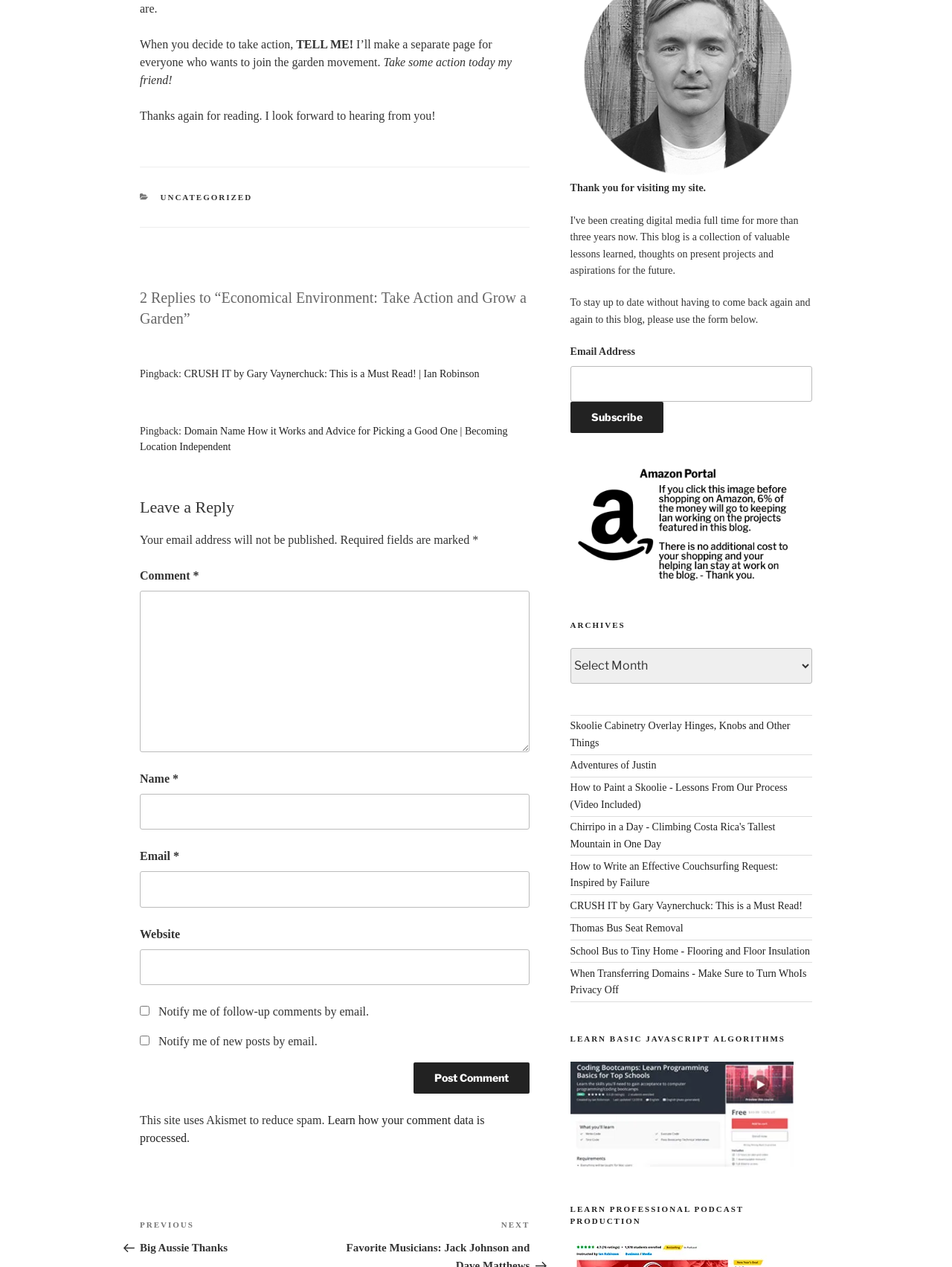With reference to the screenshot, provide a detailed response to the question below:
What is the category of the blog post 'UNCATEGORIZED'?

The category of the blog post 'UNCATEGORIZED' can be found in the footer section of the webpage, where it is listed as a link. This category is likely a default or catch-all category for blog posts that do not fit into other categories.